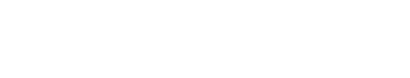What type of audience is the graphic intended for?
Answer briefly with a single word or phrase based on the image.

Fishing enthusiasts